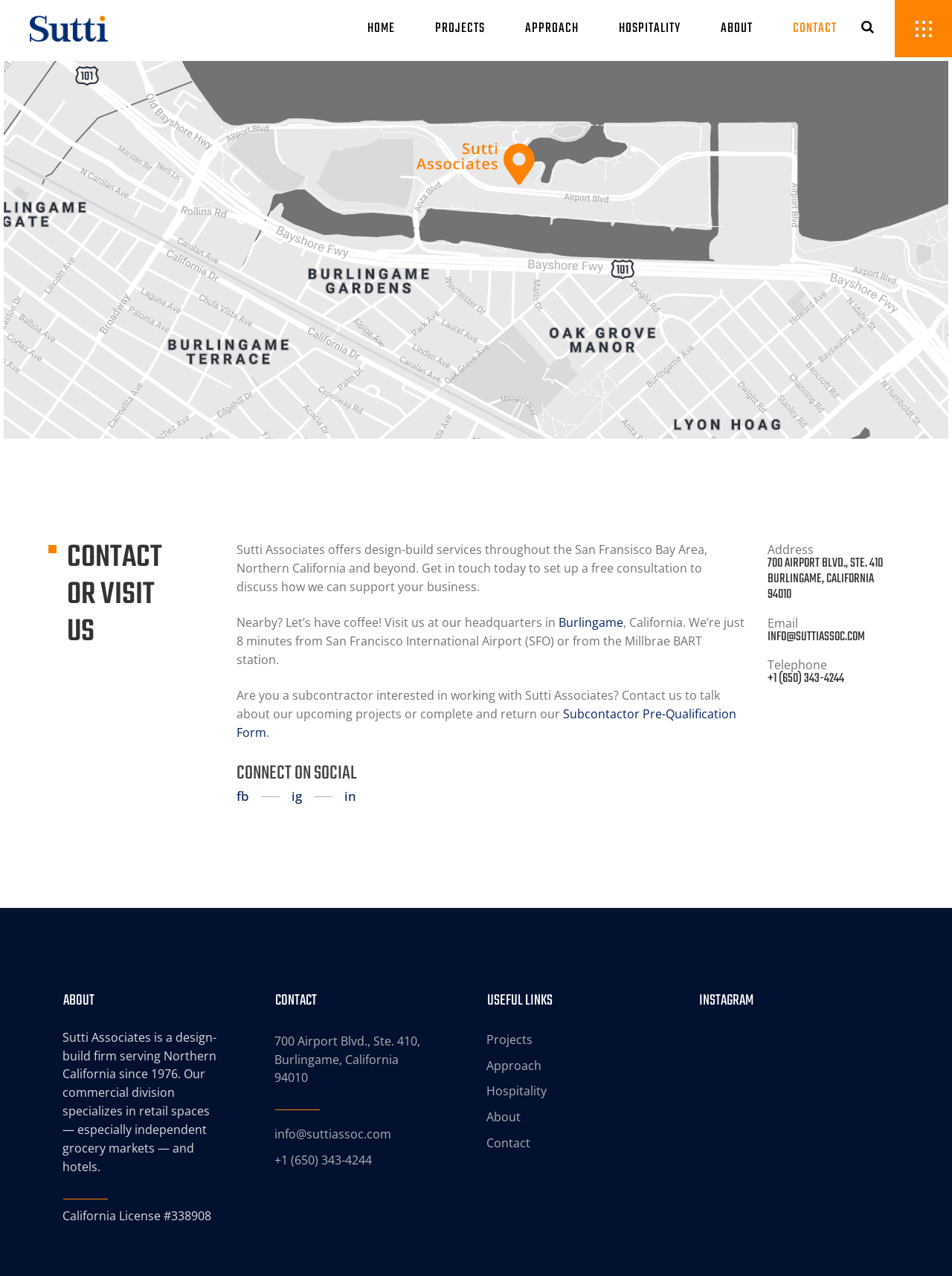Provide a thorough and detailed response to the question by examining the image: 
What is the phone number of the company?

I found the phone number by looking at the contact information section of the webpage, which provides the phone number of the company.